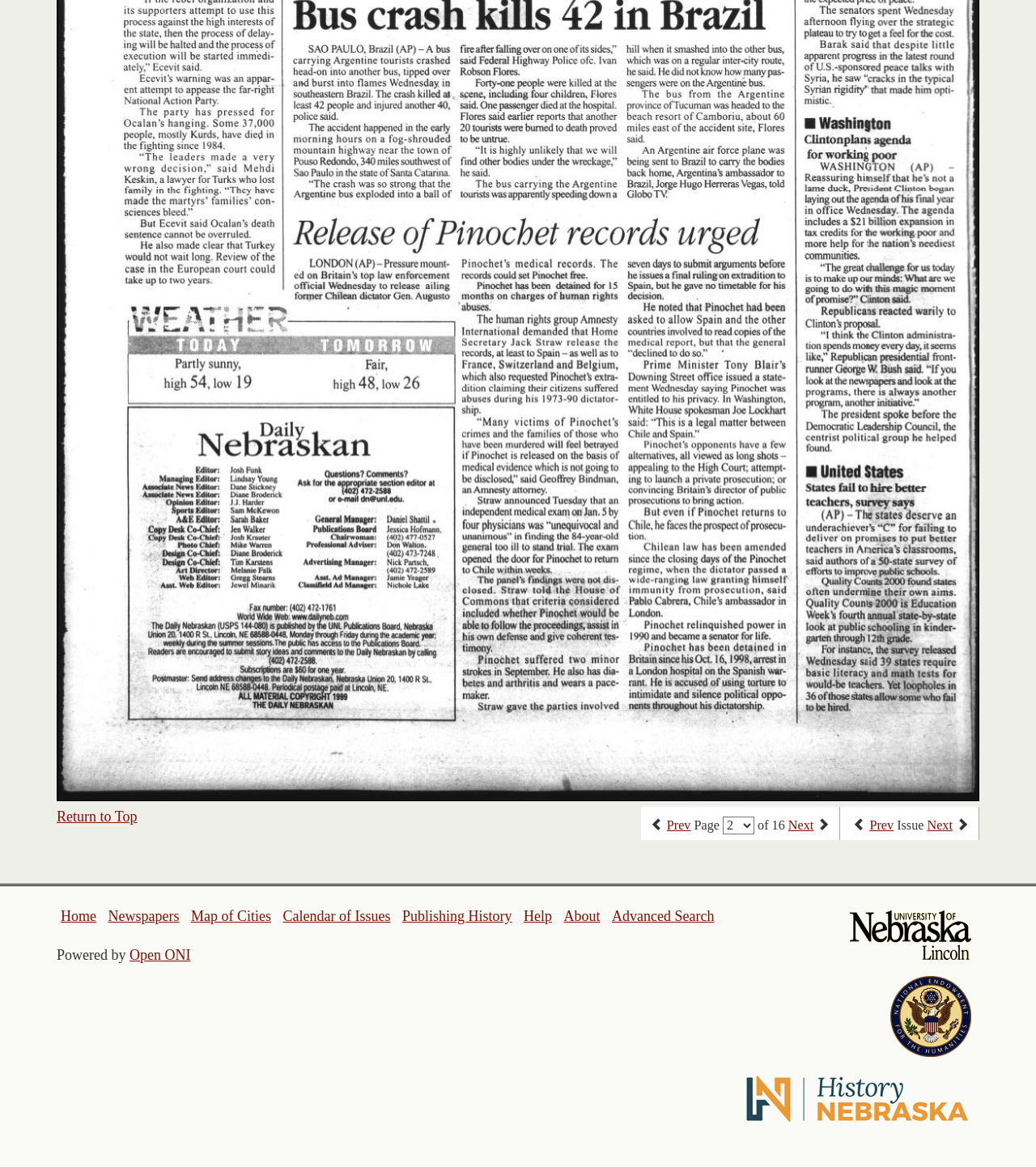Refer to the screenshot and give an in-depth answer to this question: How many logos are displayed at the bottom?

I examined the bottom section of the webpage and found three logos: the University of Nebraska Lincoln logo, the National Endowment for the Humanities logo, and the History Nebraska Logo.